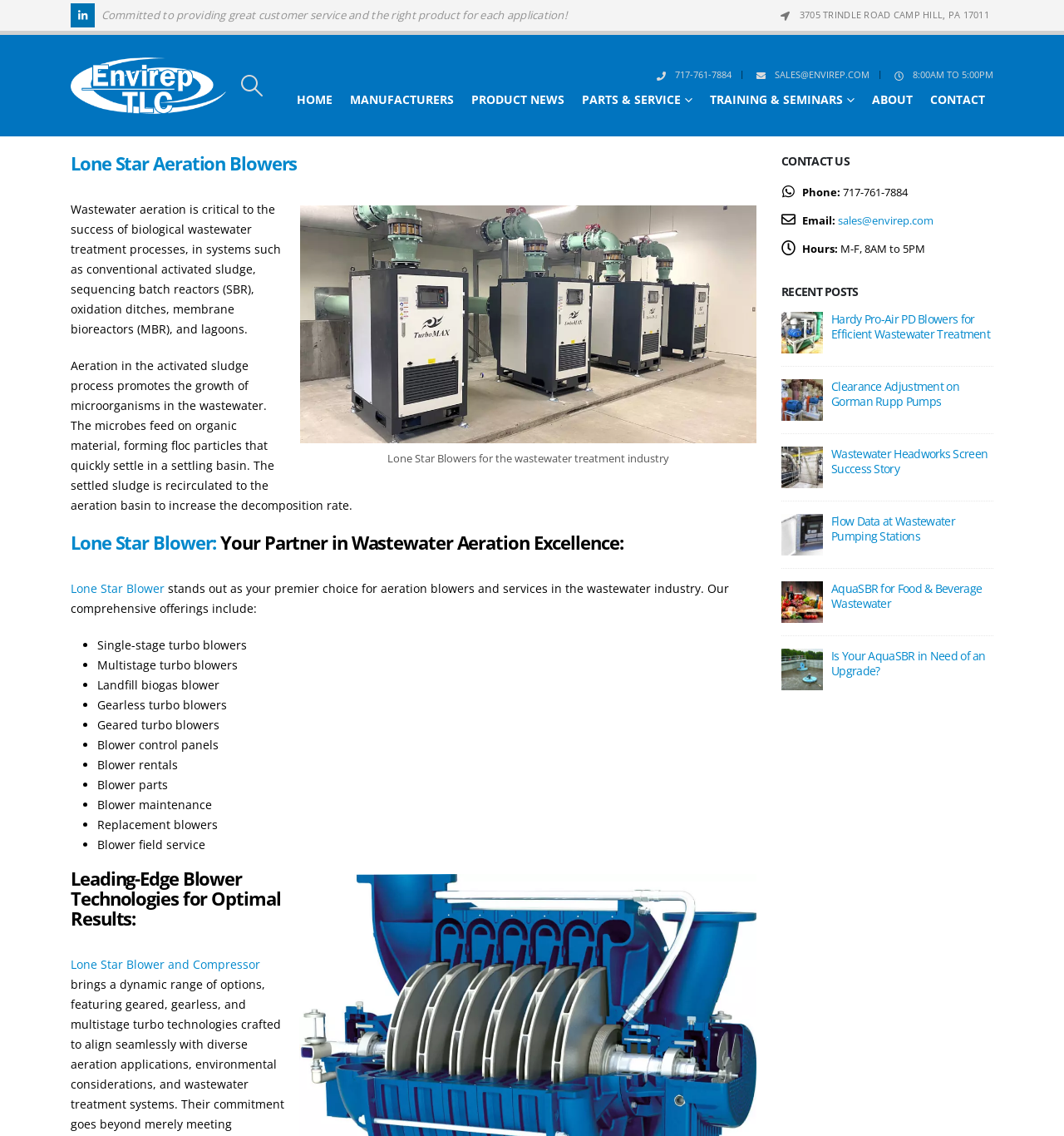Determine the bounding box coordinates of the clickable region to follow the instruction: "Contact us by phone".

[0.792, 0.162, 0.853, 0.176]